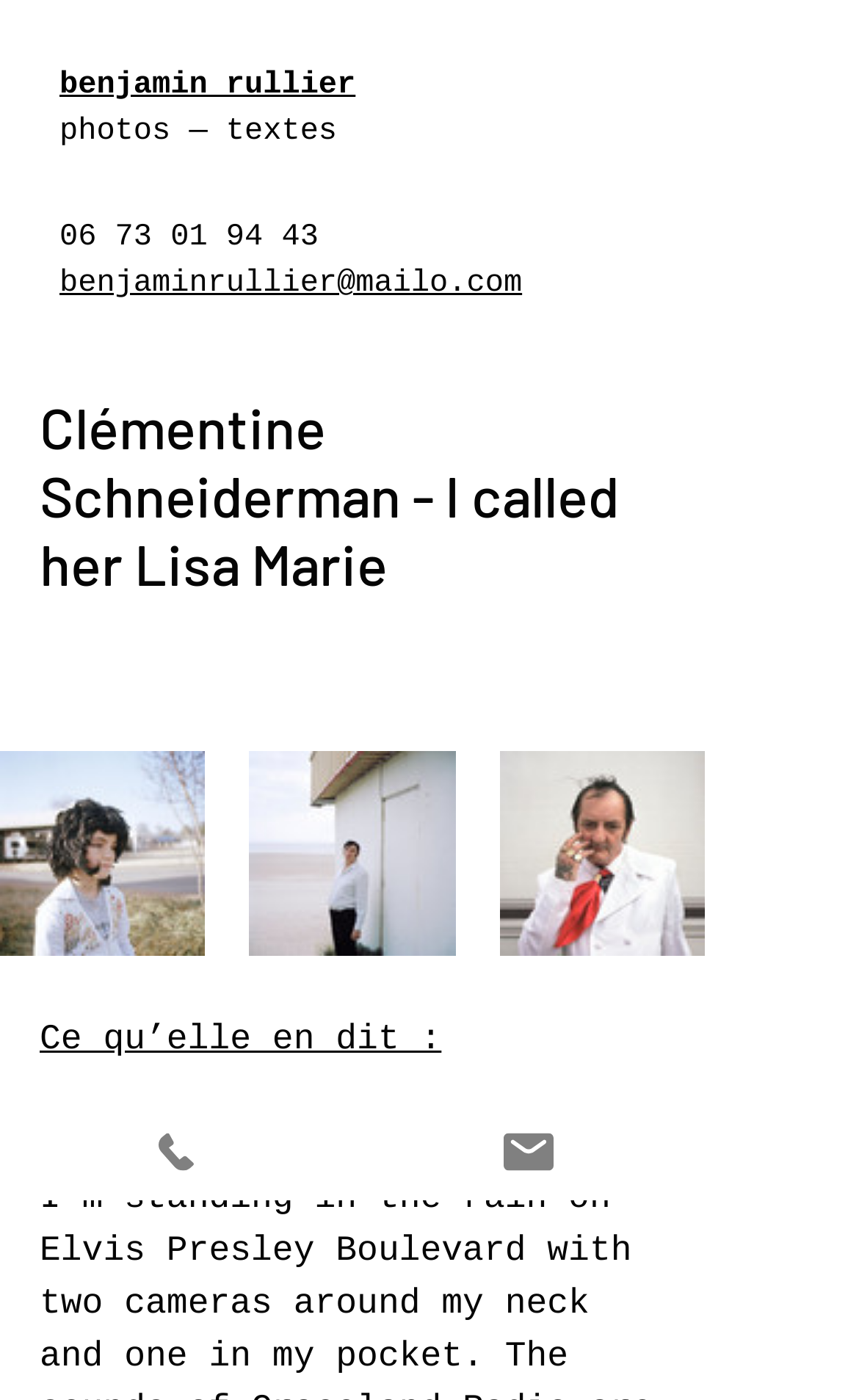Refer to the image and answer the question with as much detail as possible: What are the two icons at the bottom of the page?

I examined the links at the bottom of the page and found two icons, one labeled 'Phone' and the other labeled 'Email'. These icons likely represent contact information for the photographer or website owner.